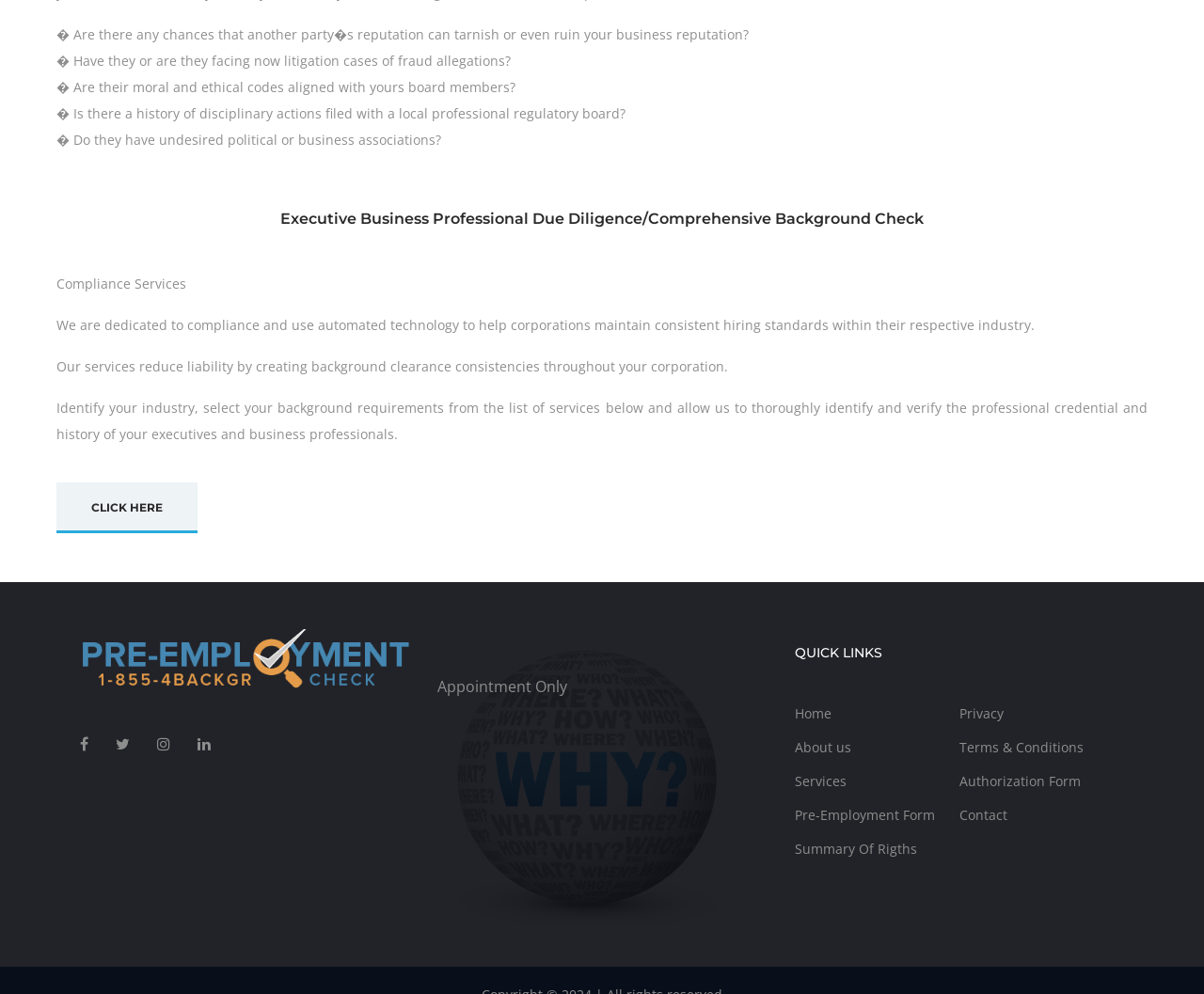How many links are there in the 'QUICK LINKS' section?
Please answer the question with a detailed and comprehensive explanation.

There are 9 links in the 'QUICK LINKS' section, including 'Home', 'Privacy', 'About us', 'Terms & Conditions', 'Services', 'Authorization Form', 'Pre-Employment Form', 'Contact', and 'Summary Of Rigths'.